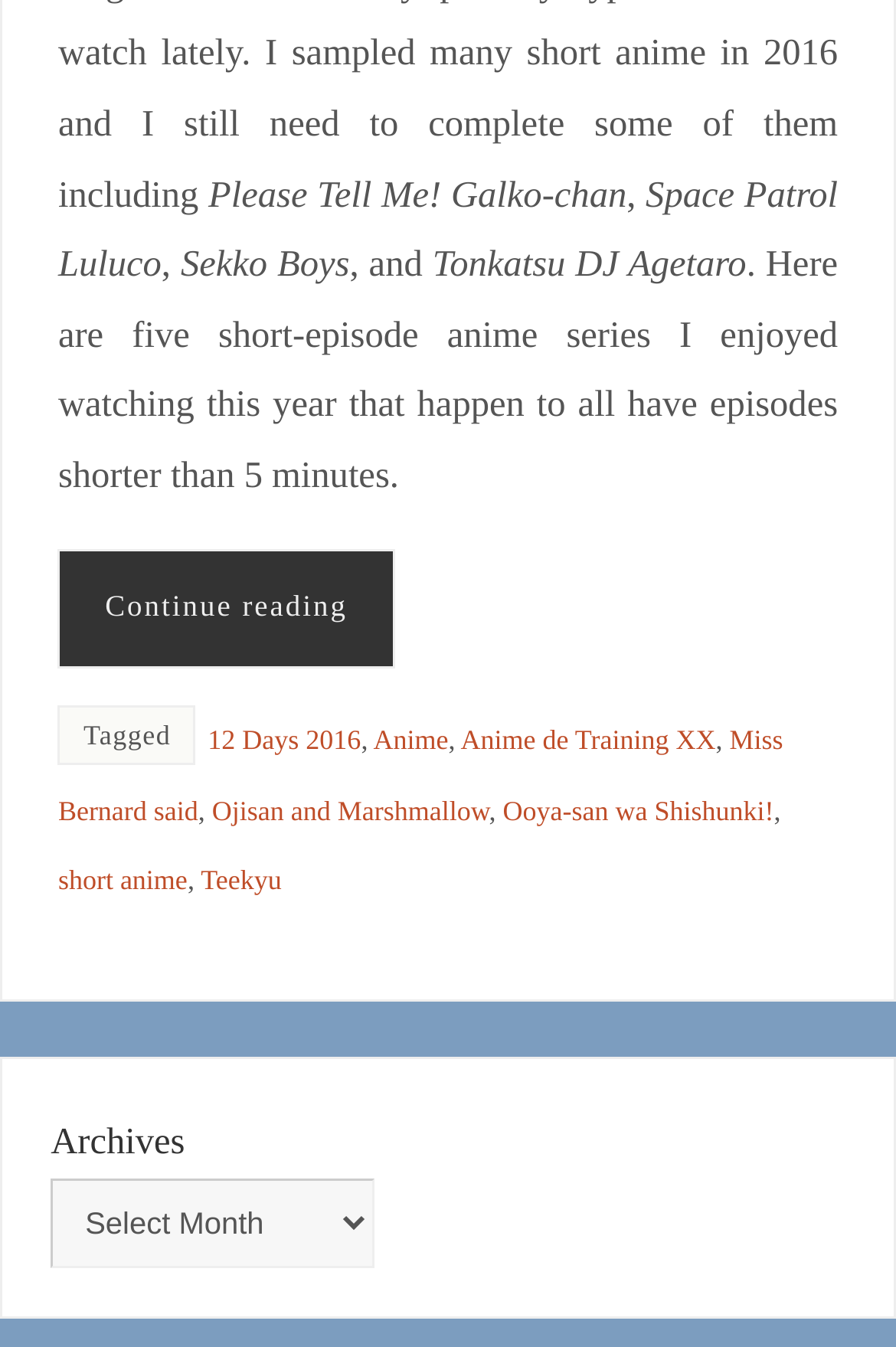Find the UI element described as: "Anime de Training XX" and predict its bounding box coordinates. Ensure the coordinates are four float numbers between 0 and 1, [left, top, right, bottom].

[0.514, 0.537, 0.799, 0.561]